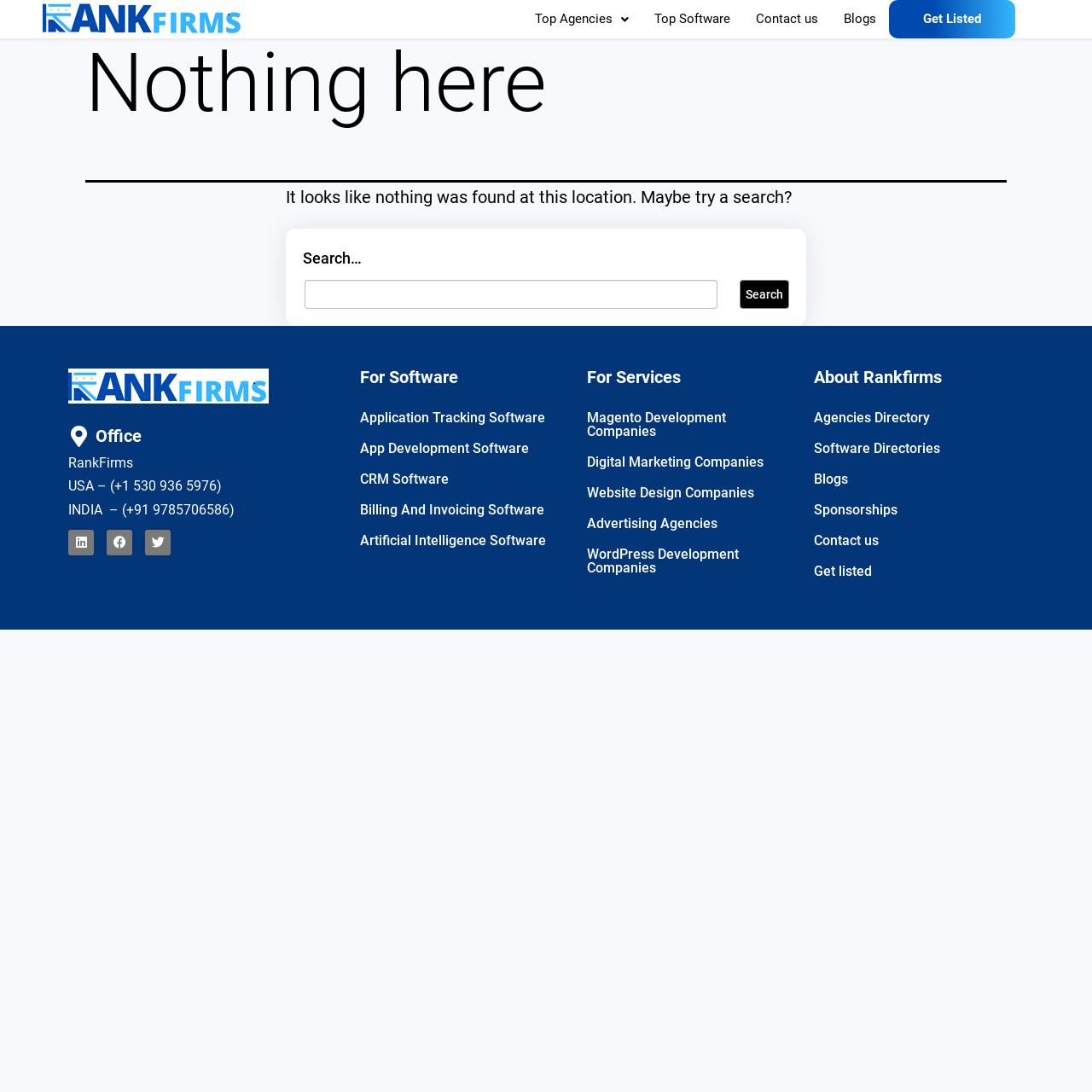Pinpoint the bounding box coordinates of the element to be clicked to execute the instruction: "Contact us".

[0.68, 0.0, 0.761, 0.035]